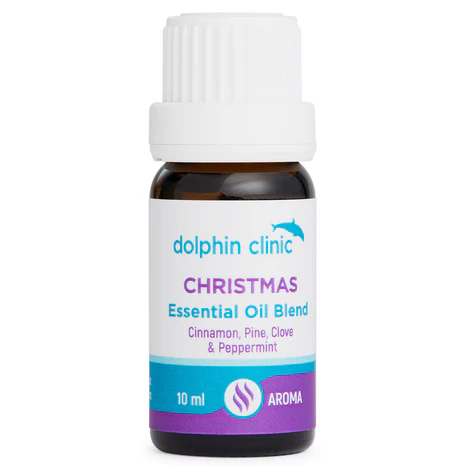What season is the essential oil blend designed for?
Based on the image, please offer an in-depth response to the question.

The label prominently displays 'CHRISTMAS' in vibrant purple, capturing attention with its seasonal theme, and the ingredients suggest warm, inviting scents reminiscent of Christmas celebrations.